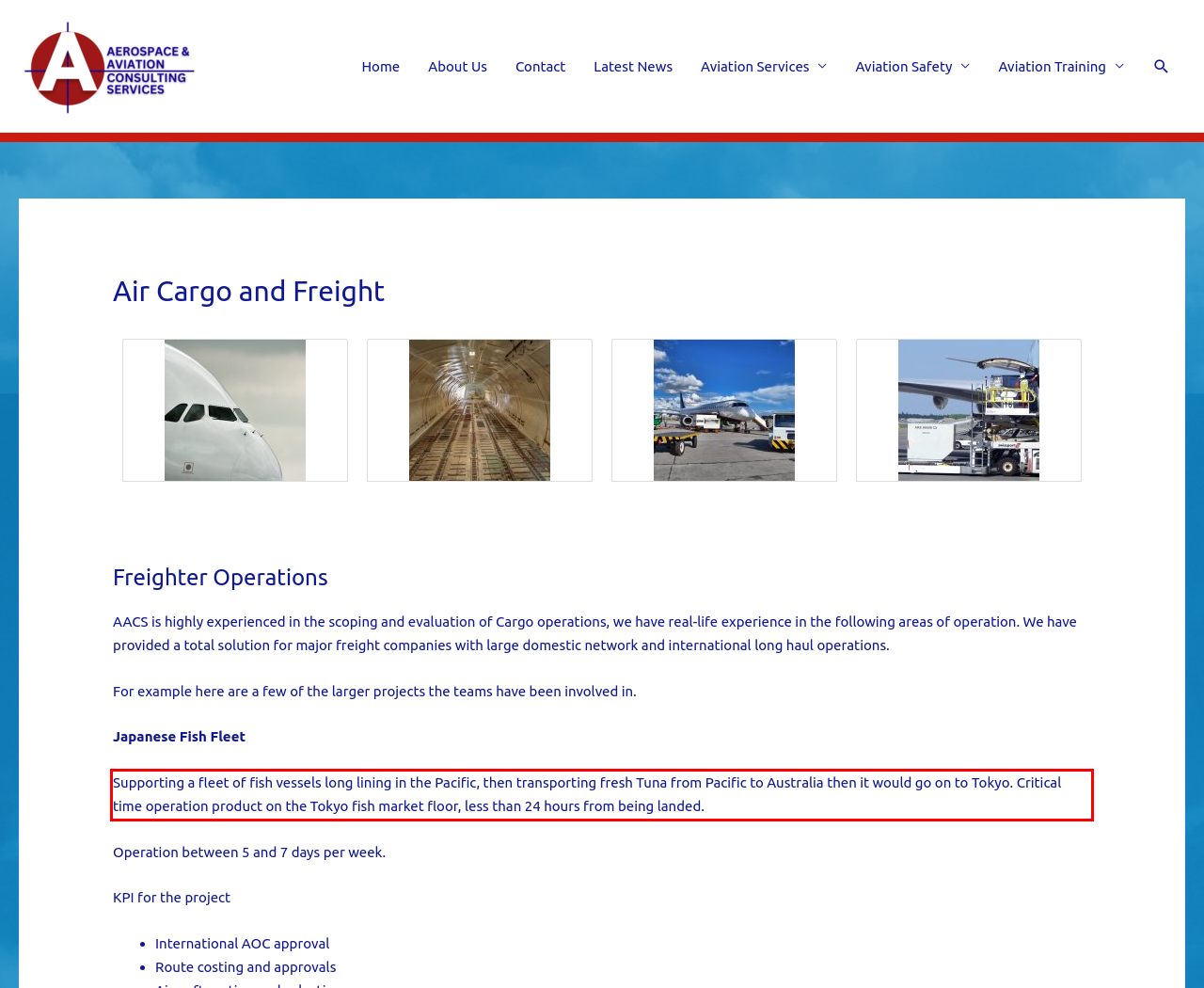Within the provided webpage screenshot, find the red rectangle bounding box and perform OCR to obtain the text content.

Supporting a fleet of fish vessels long lining in the Pacific, then transporting fresh Tuna from Pacific to Australia then it would go on to Tokyo. Critical time operation product on the Tokyo fish market floor, less than 24 hours from being landed.